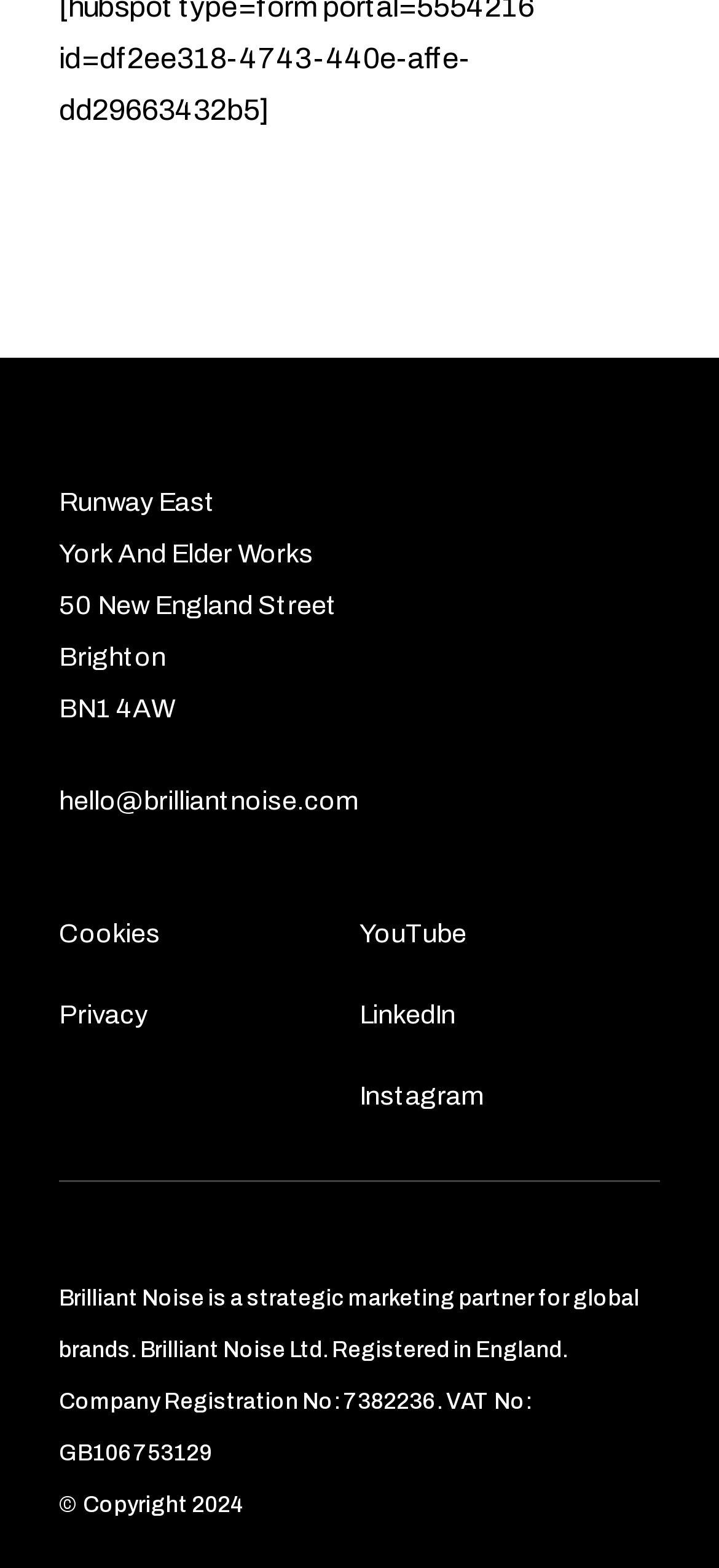What social media platforms are linked?
Refer to the image and give a detailed answer to the question.

The social media platforms are obtained from the links located at the middle of the webpage, which are 'YouTube', 'LinkedIn', and 'Instagram'.